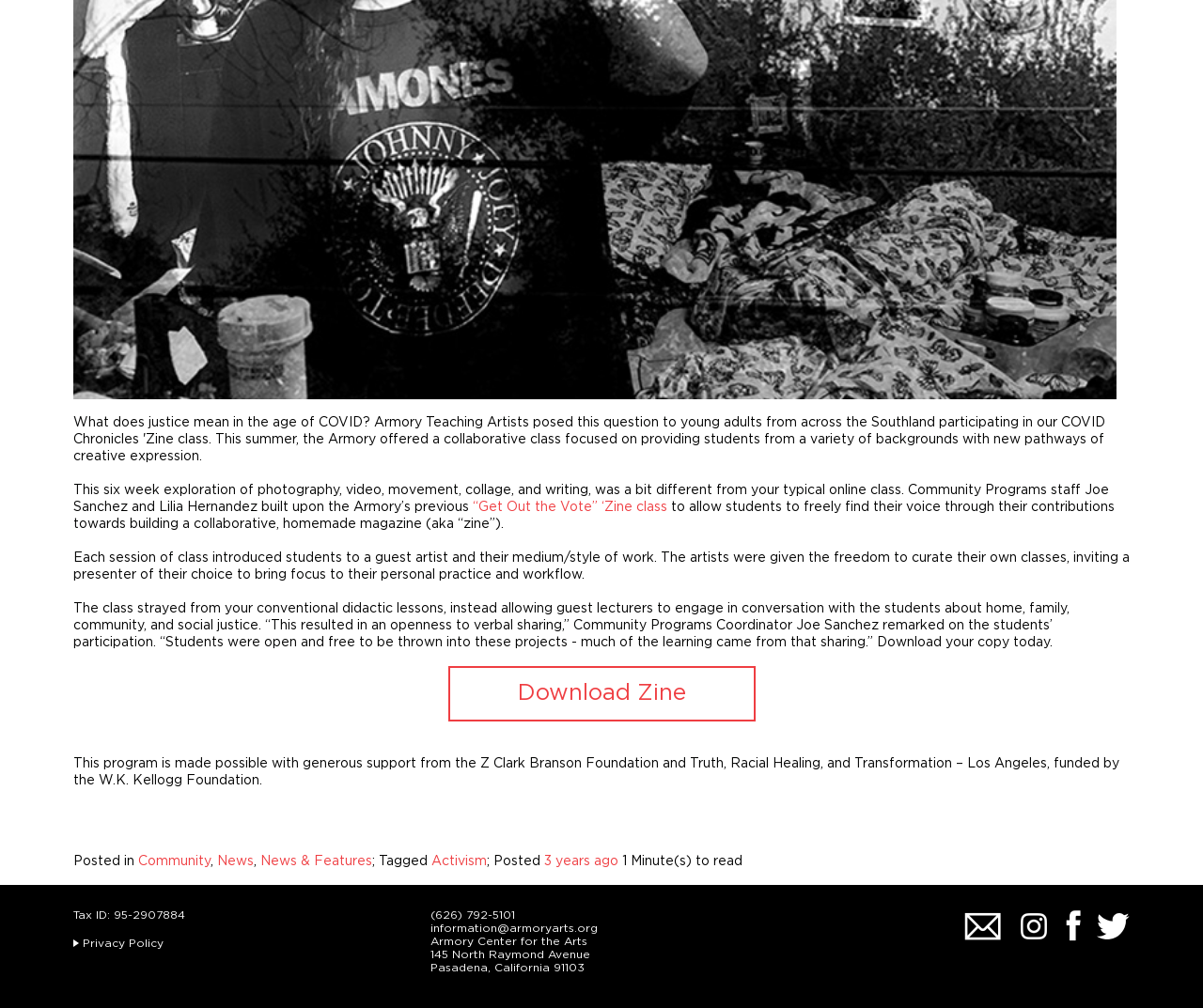Identify the coordinates of the bounding box for the element described below: "Community". Return the coordinates as four float numbers between 0 and 1: [left, top, right, bottom].

[0.115, 0.848, 0.175, 0.861]